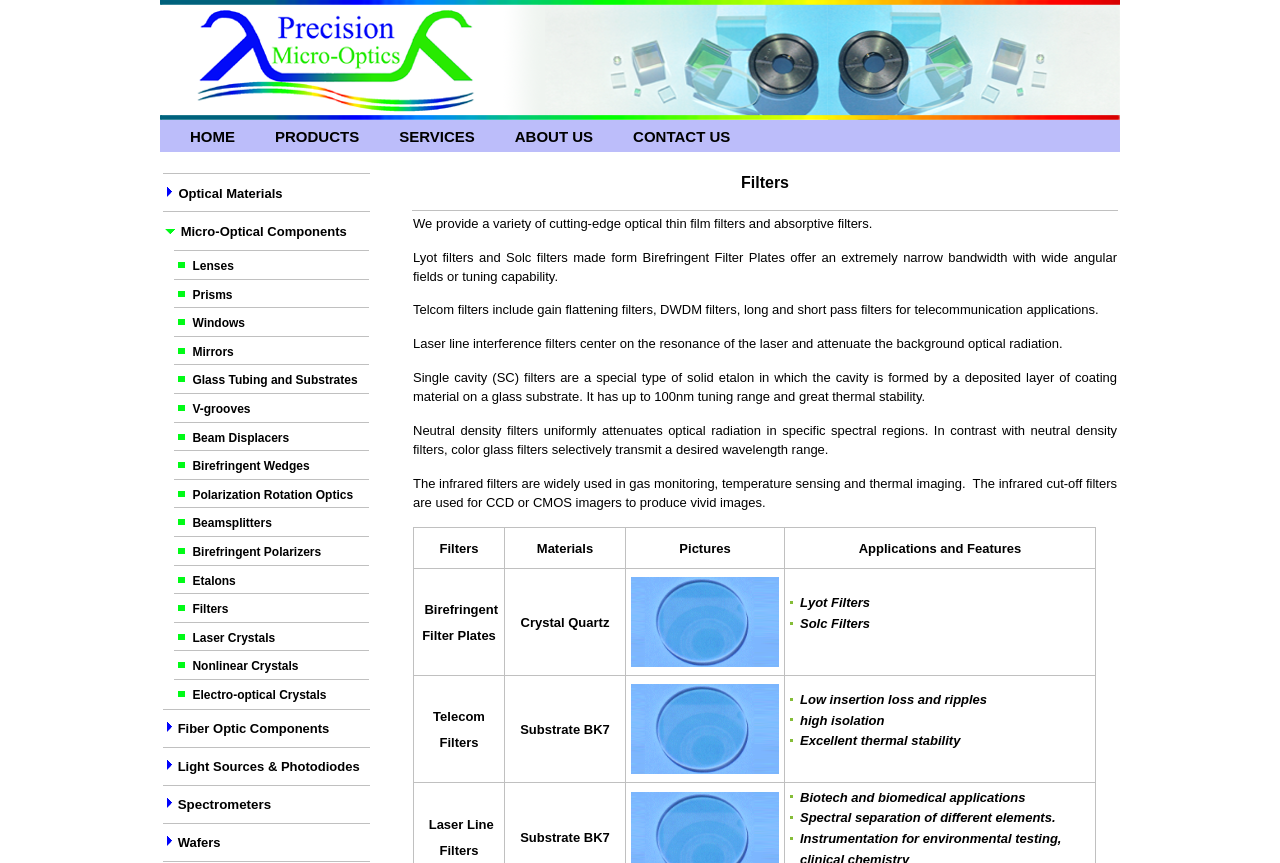Please locate the clickable area by providing the bounding box coordinates to follow this instruction: "Go to ABOUT US".

[0.387, 0.139, 0.479, 0.176]